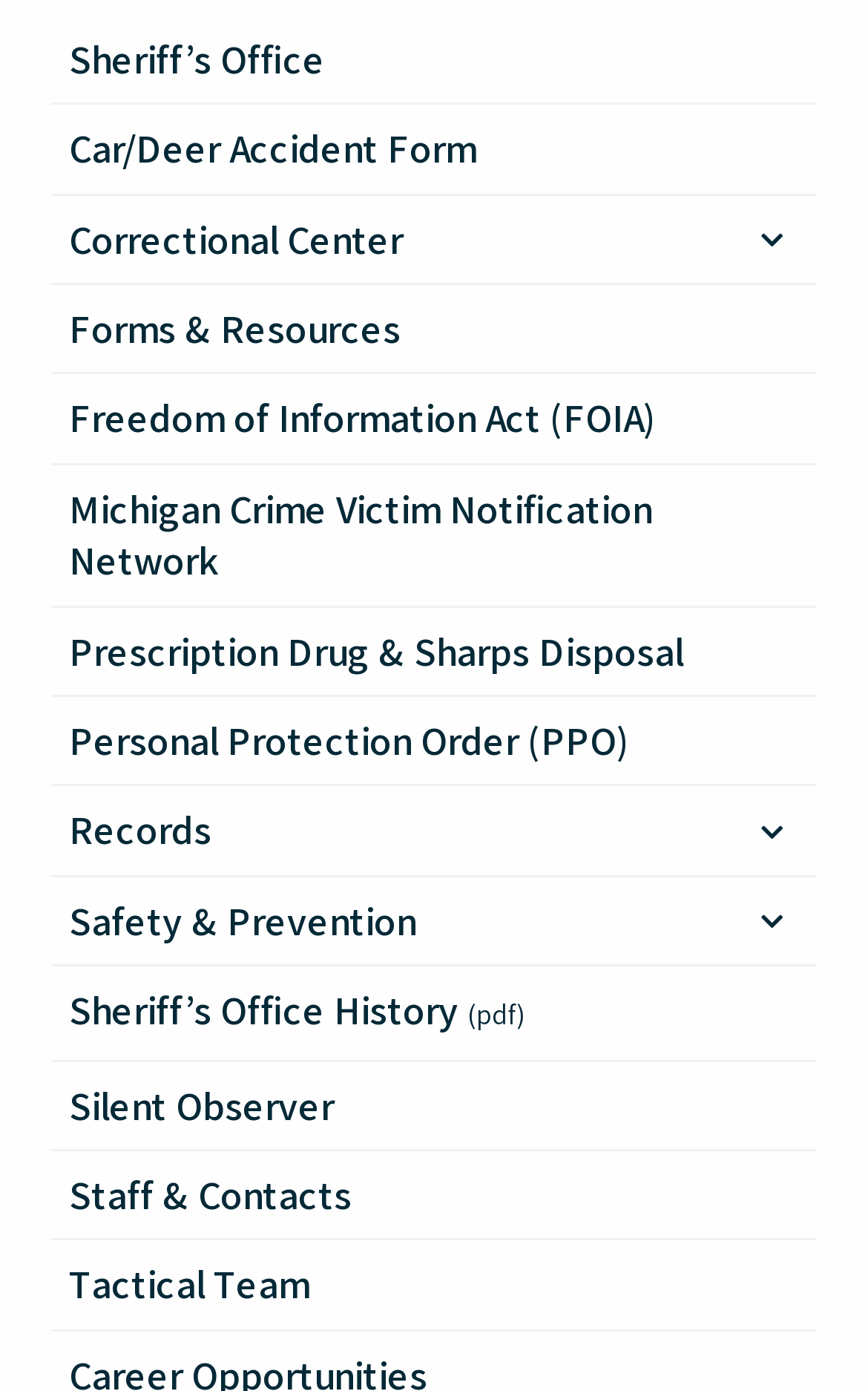Provide a brief response to the question below using one word or phrase:
How many links are there on the webpage?

14